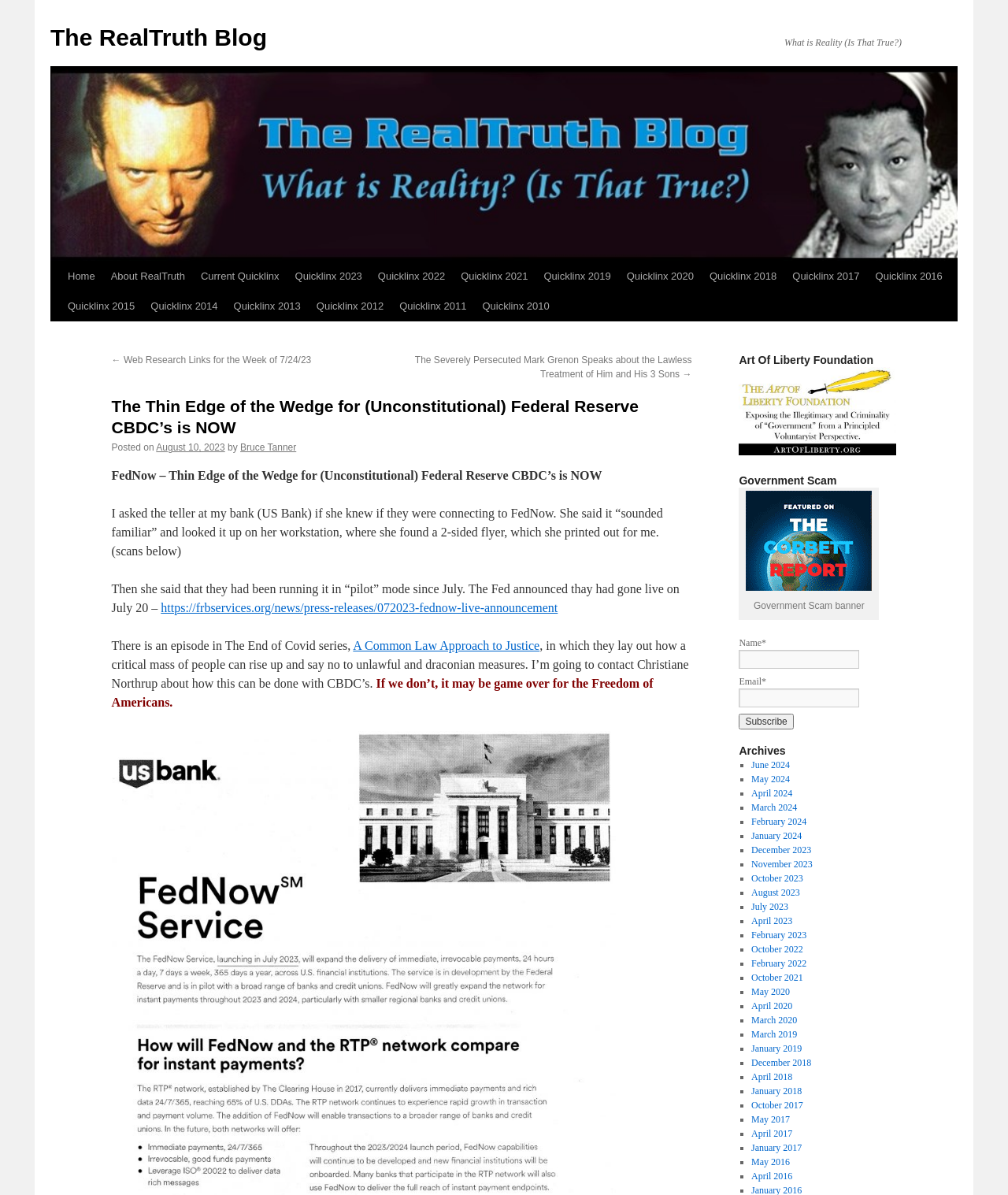Please find the bounding box coordinates of the element that you should click to achieve the following instruction: "give now". The coordinates should be presented as four float numbers between 0 and 1: [left, top, right, bottom].

None